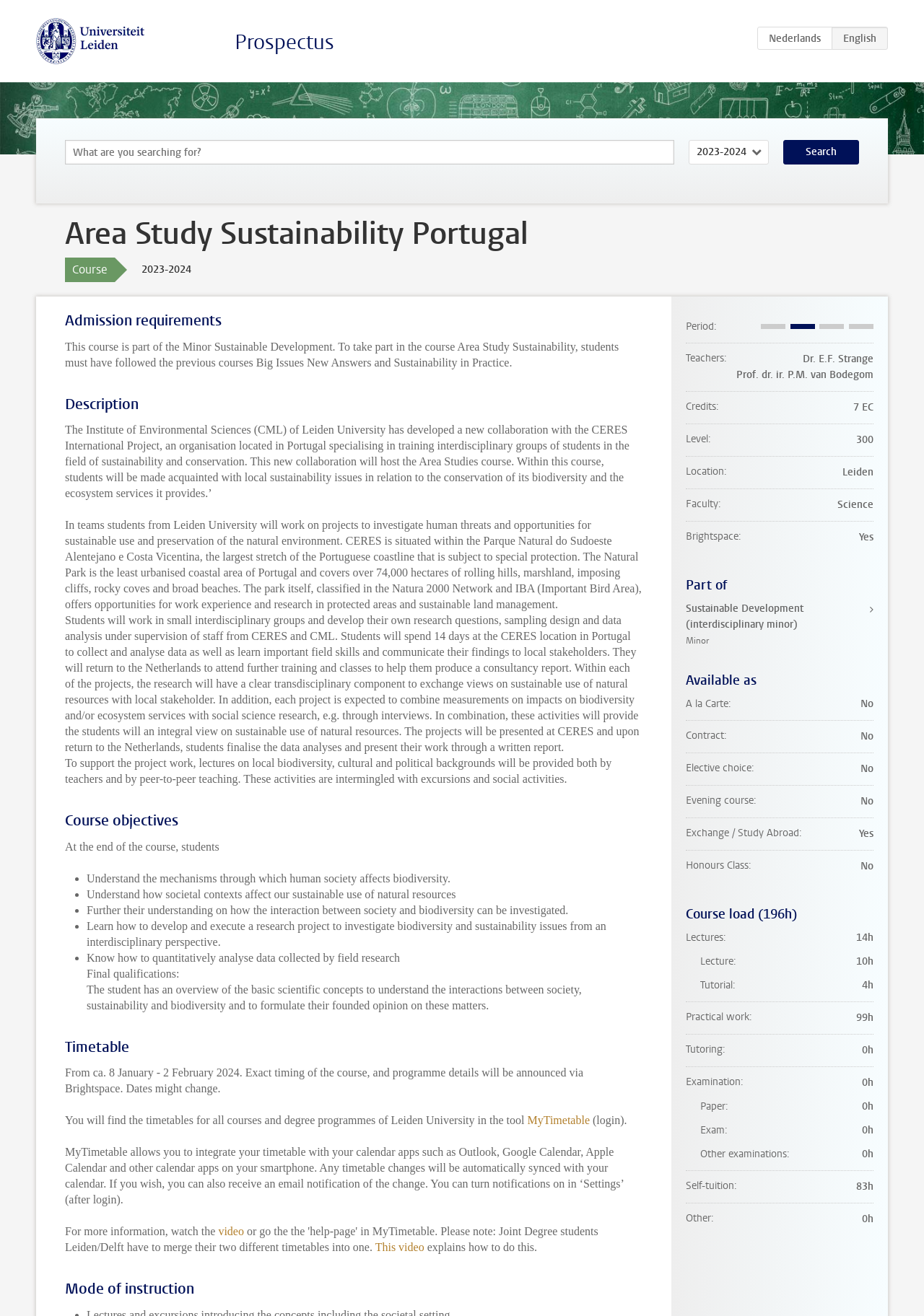Locate the bounding box coordinates of the clickable part needed for the task: "Select academic year".

[0.745, 0.106, 0.832, 0.125]